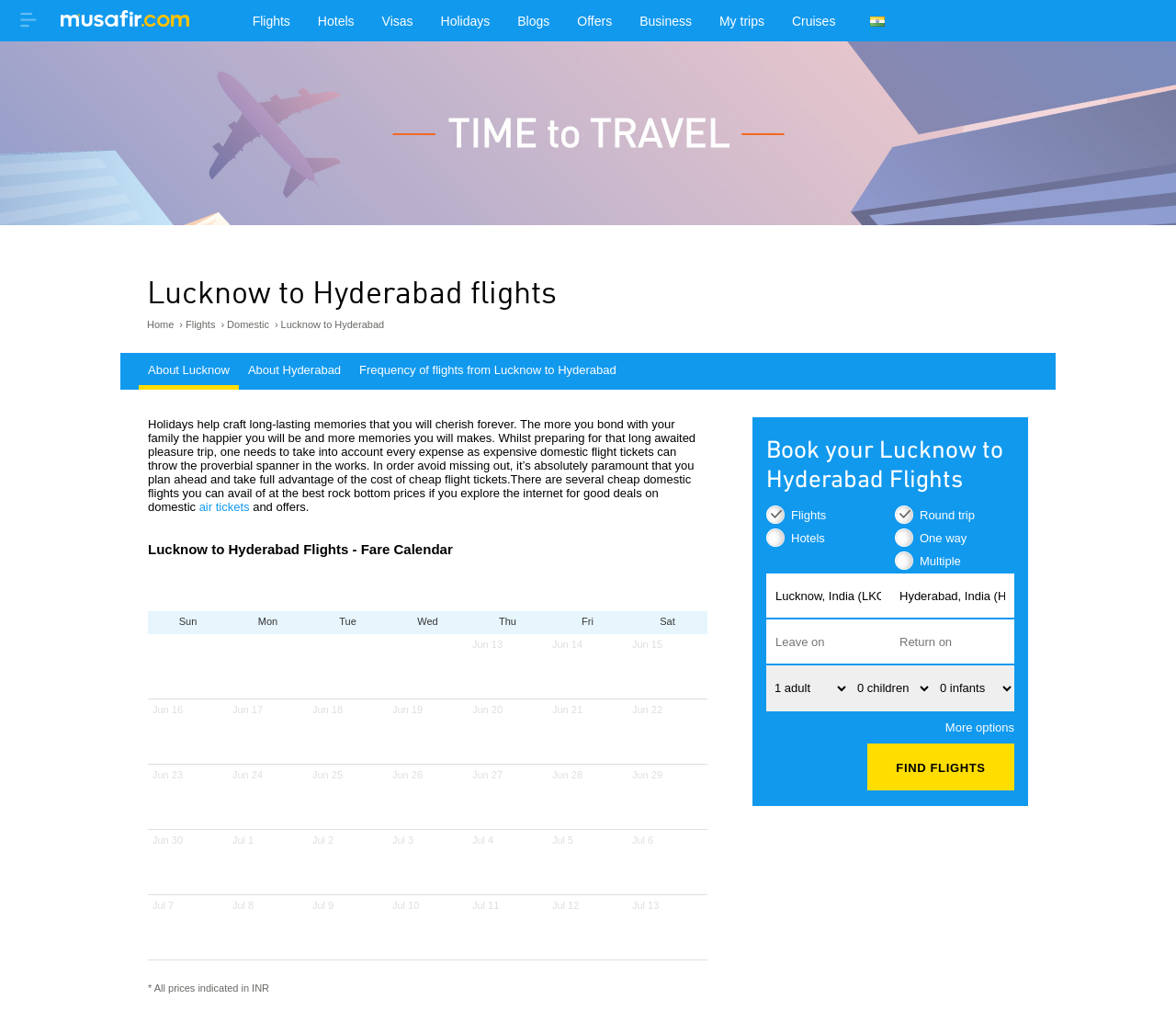Please specify the coordinates of the bounding box for the element that should be clicked to carry out this instruction: "Click on the link to book flights". The coordinates must be four float numbers between 0 and 1, formatted as [left, top, right, bottom].

[0.652, 0.489, 0.862, 0.561]